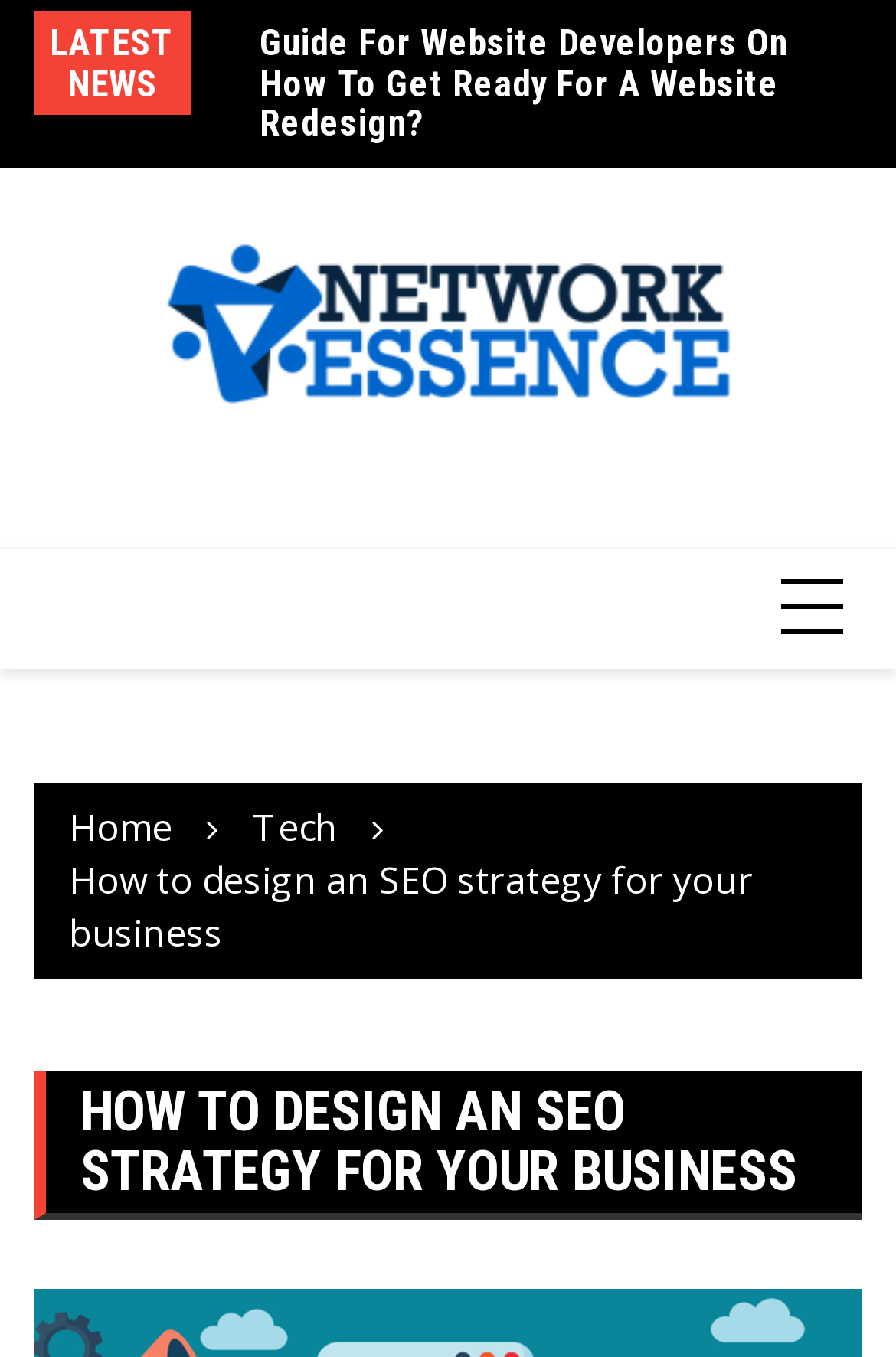Reply to the question with a single word or phrase:
What is the website's name?

Networkessence.net